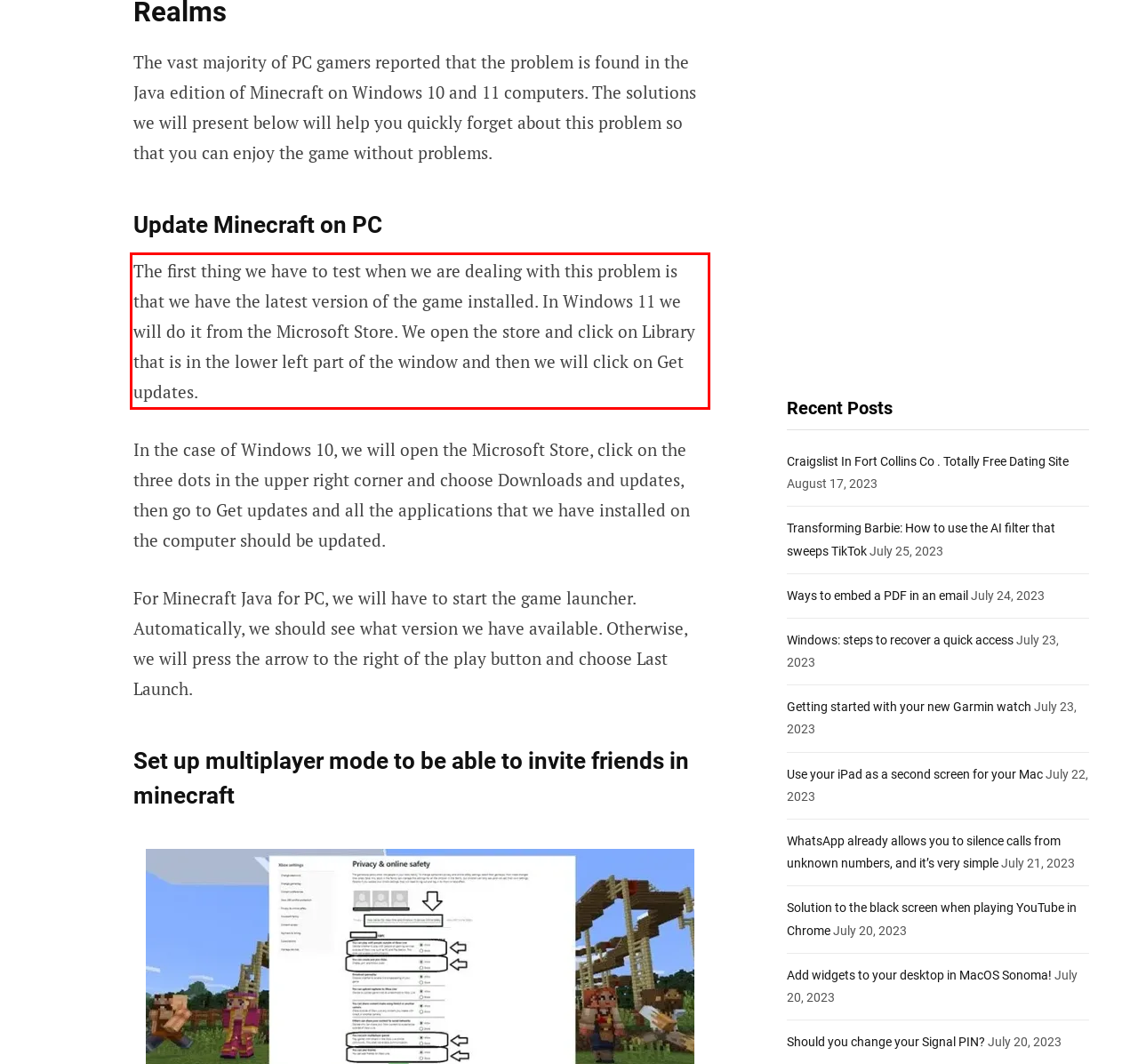Extract and provide the text found inside the red rectangle in the screenshot of the webpage.

The first thing we have to test when we are dealing with this problem is that we have the latest version of the game installed. In Windows 11 we will do it from the Microsoft Store. We open the store and click on Library that is in the lower left part of the window and then we will click on Get updates.